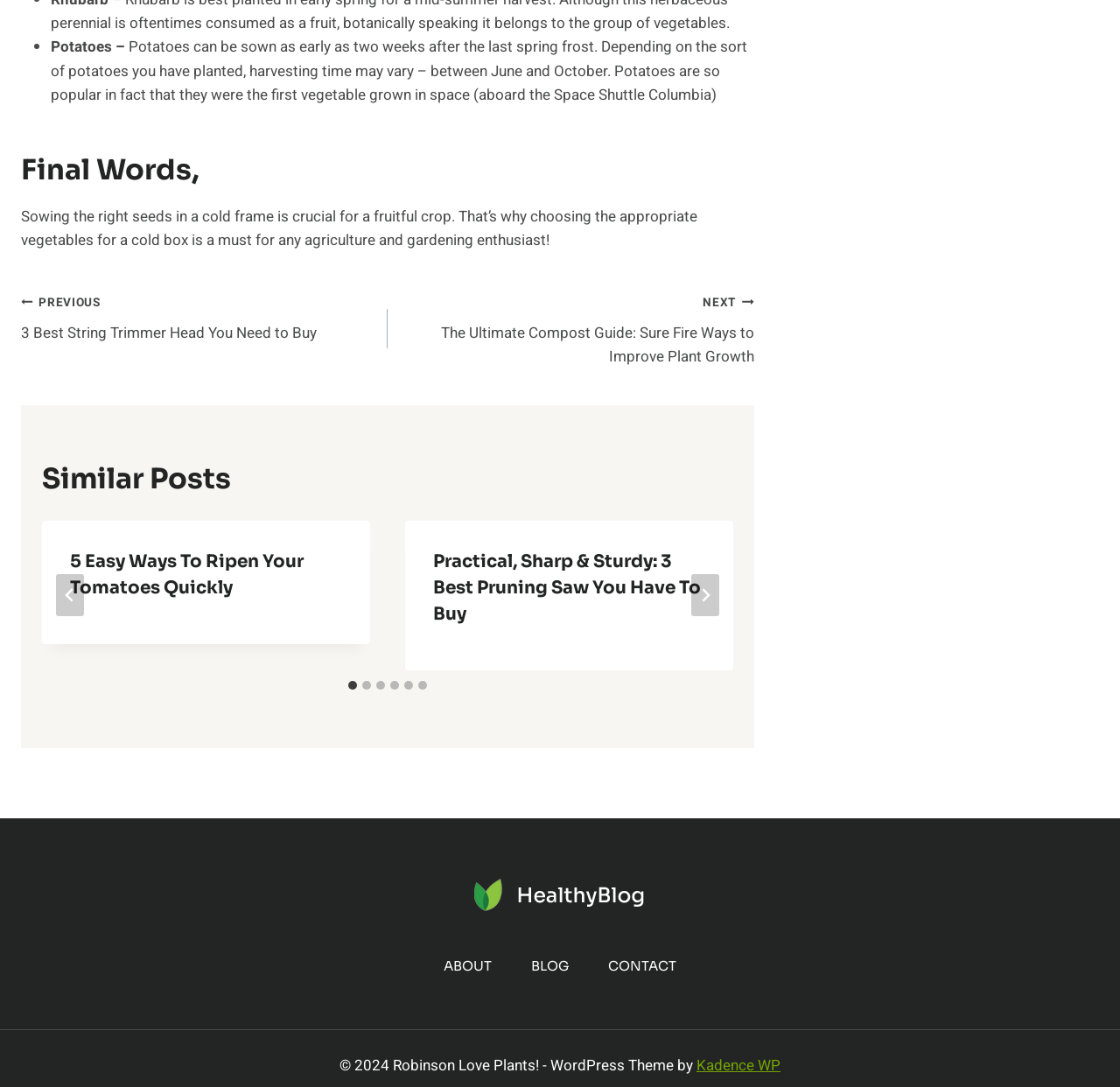Identify the bounding box coordinates of the specific part of the webpage to click to complete this instruction: "Select the '2 of 6' slide".

[0.362, 0.479, 0.654, 0.617]